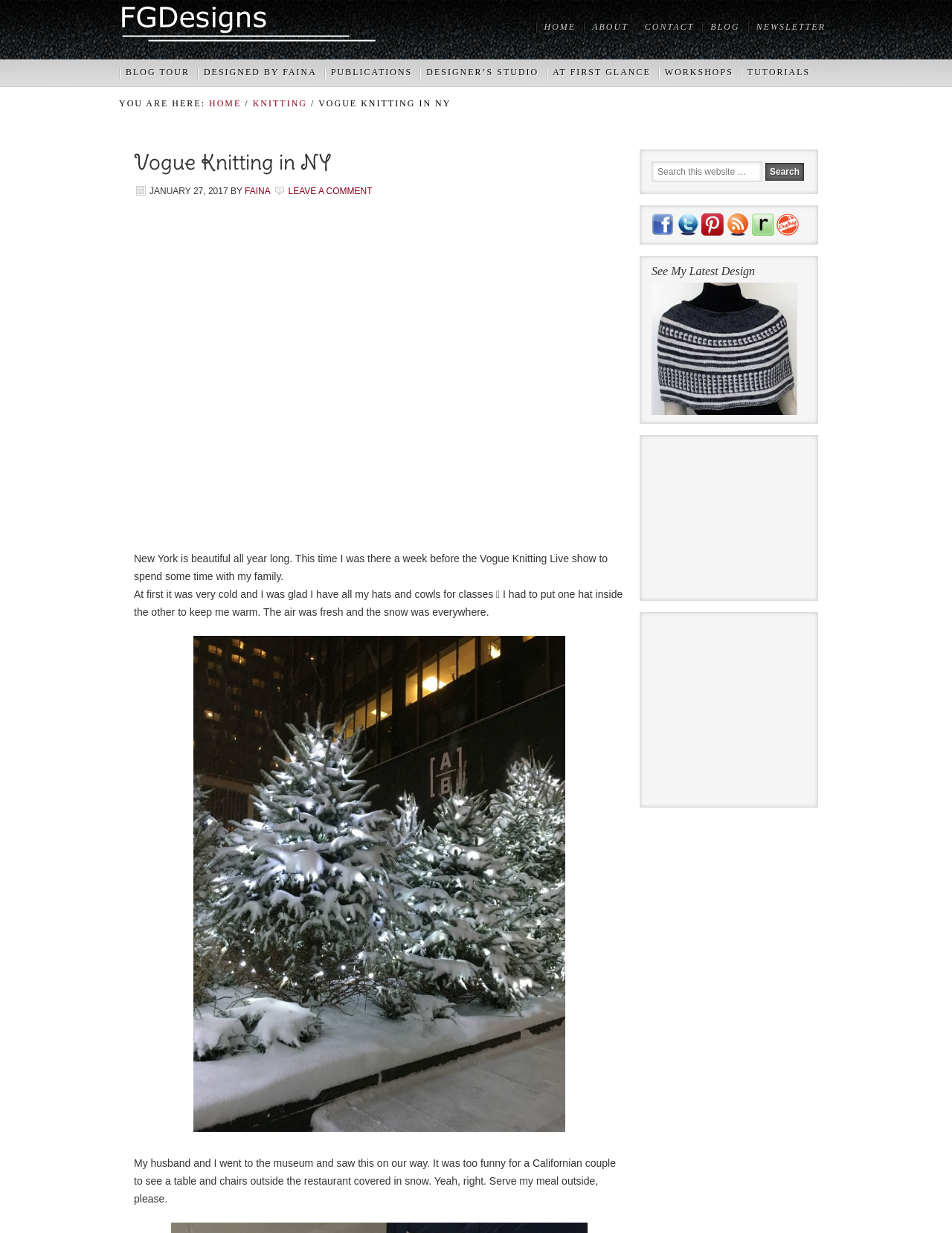What is the author of the blog post?
Please respond to the question with as much detail as possible.

I found the answer by looking at the text 'BY FAINA' below the date 'JANUARY 27, 2017', which indicates that FAINA is the author of the blog post.